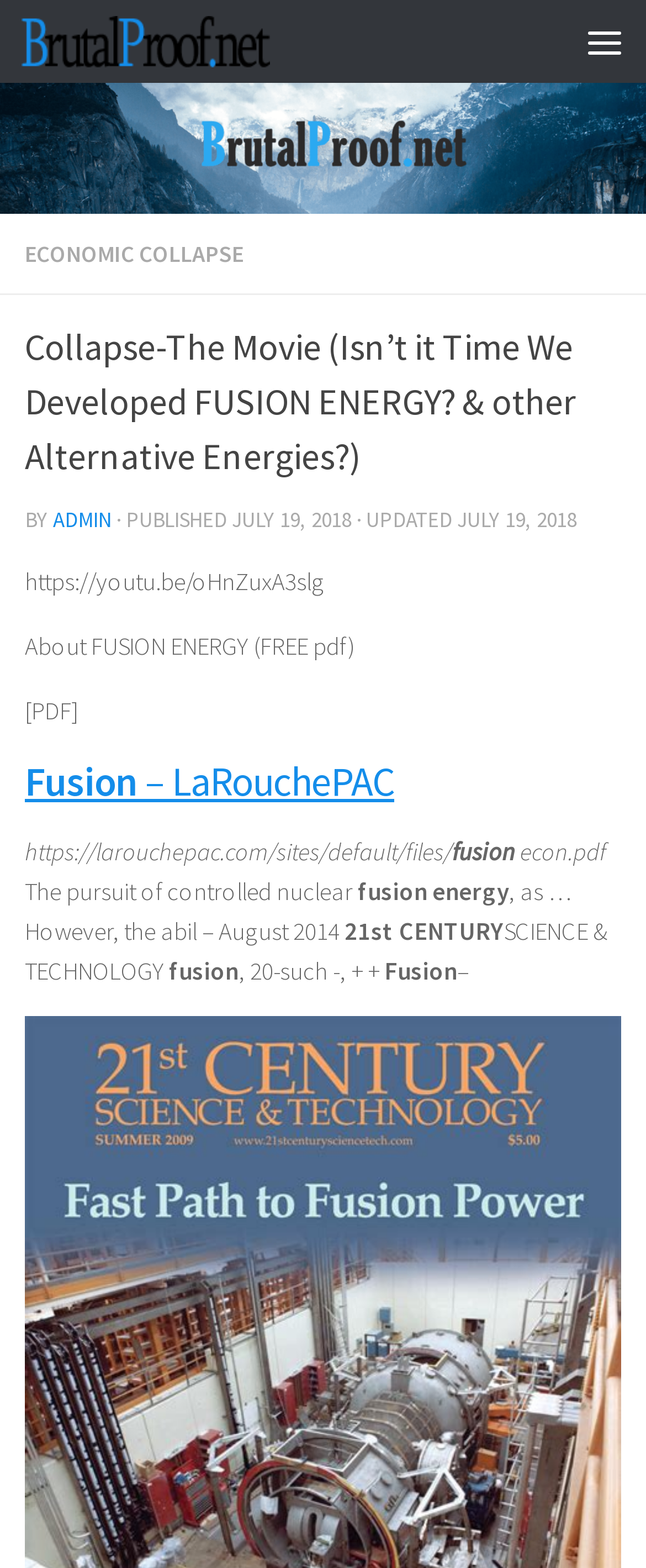Respond to the question below with a single word or phrase:
What is the topic of the article?

FUSION ENERGY